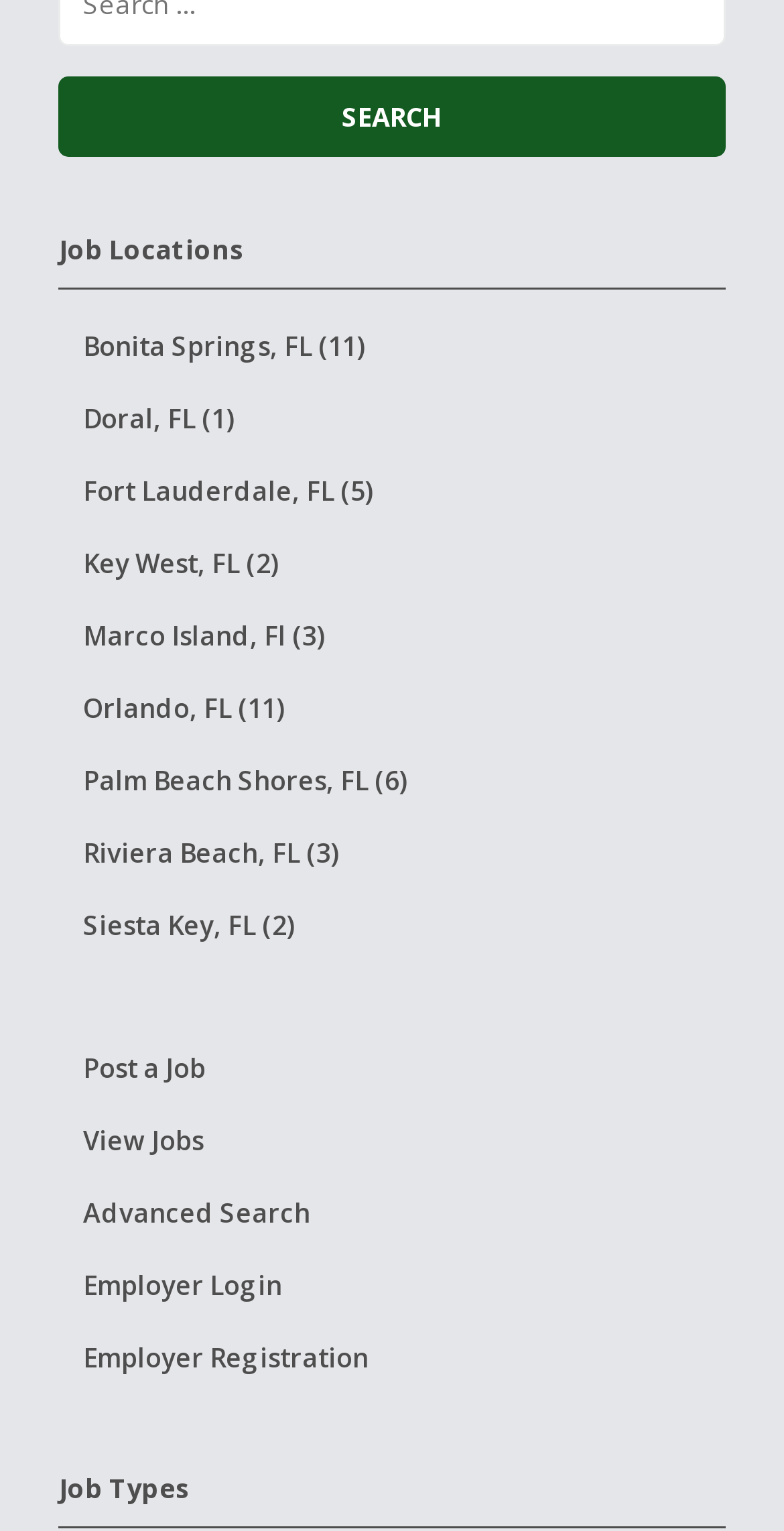Please identify the bounding box coordinates for the region that you need to click to follow this instruction: "Perform an advanced job search".

[0.075, 0.77, 0.925, 0.817]